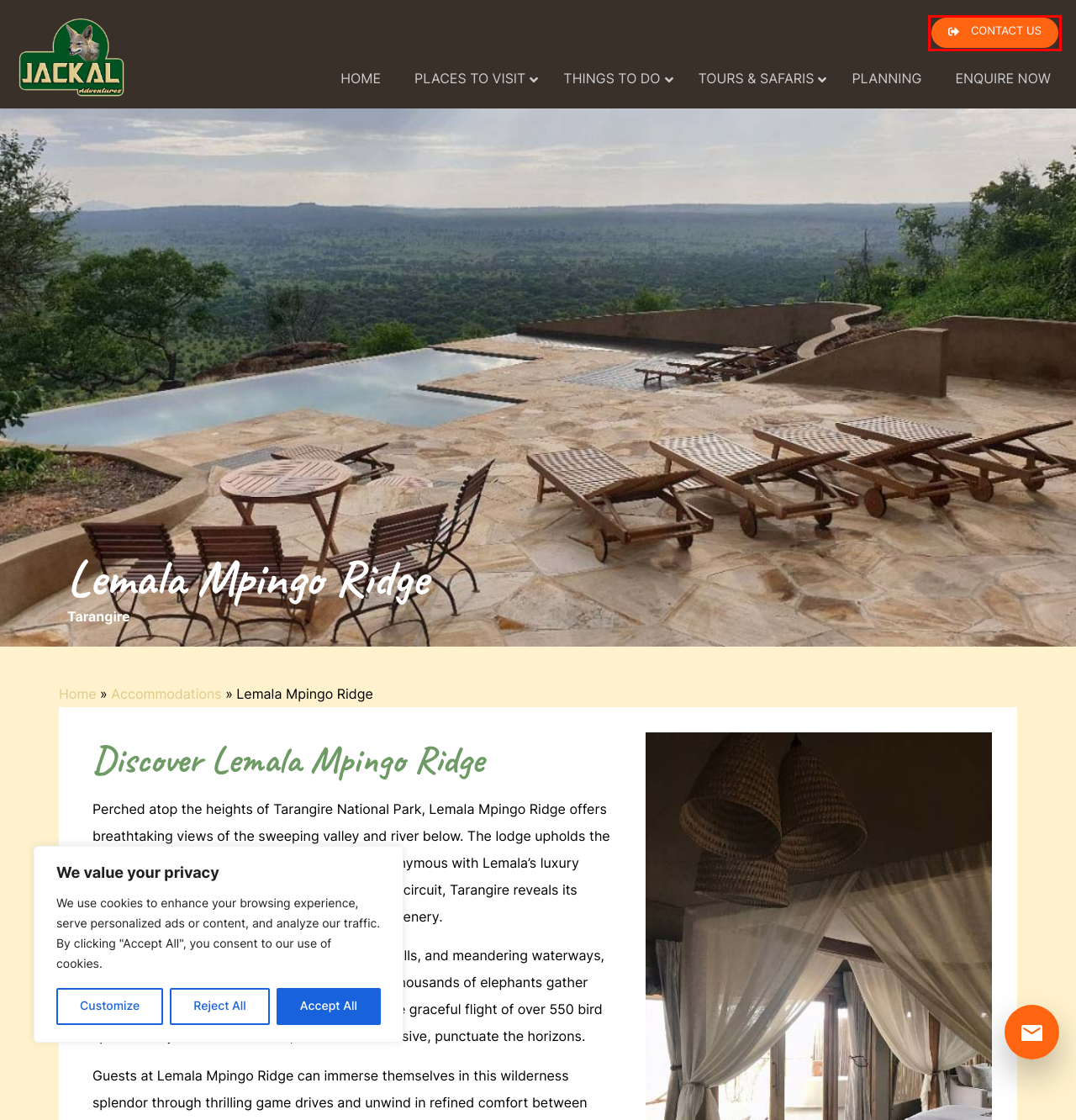You have a screenshot of a webpage with a red bounding box around an element. Choose the best matching webpage description that would appear after clicking the highlighted element. Here are the candidates:
A. The Great Wildebeest Migration - Jackal Adventures
B. Accommodations - Jackal Adventures
C. Tarangire National Park - Jackal Adventures
D. Zanzibar - Jackal Adventures
E. Contact us - Jackal Adventures
F. Serengeti National Park - Jackal Adventures
G. Jackal Adventures - Experience The True Taste of Nature in Africa
H. Big 5 Safari - Jackal Adventures

E